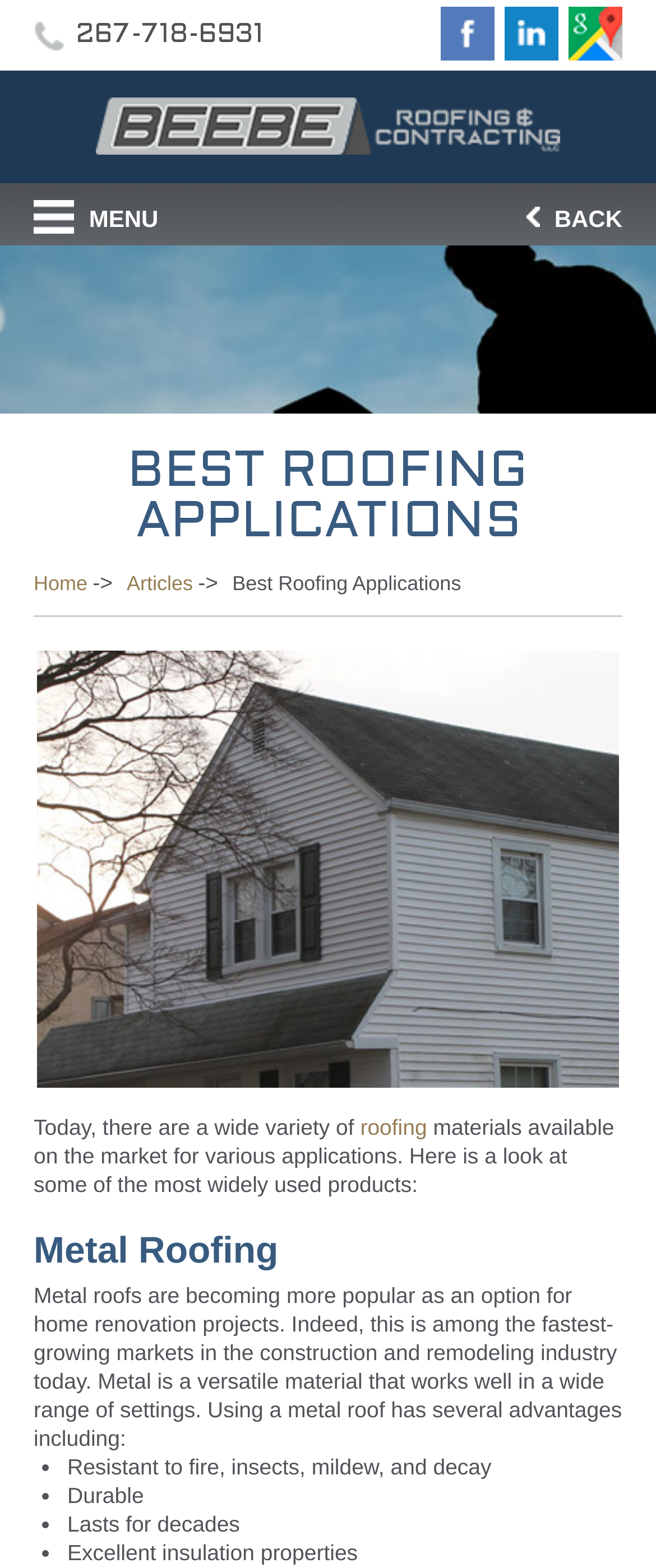Identify the bounding box coordinates of the region that should be clicked to execute the following instruction: "Learn about Metal Roofing".

[0.051, 0.782, 0.949, 0.816]